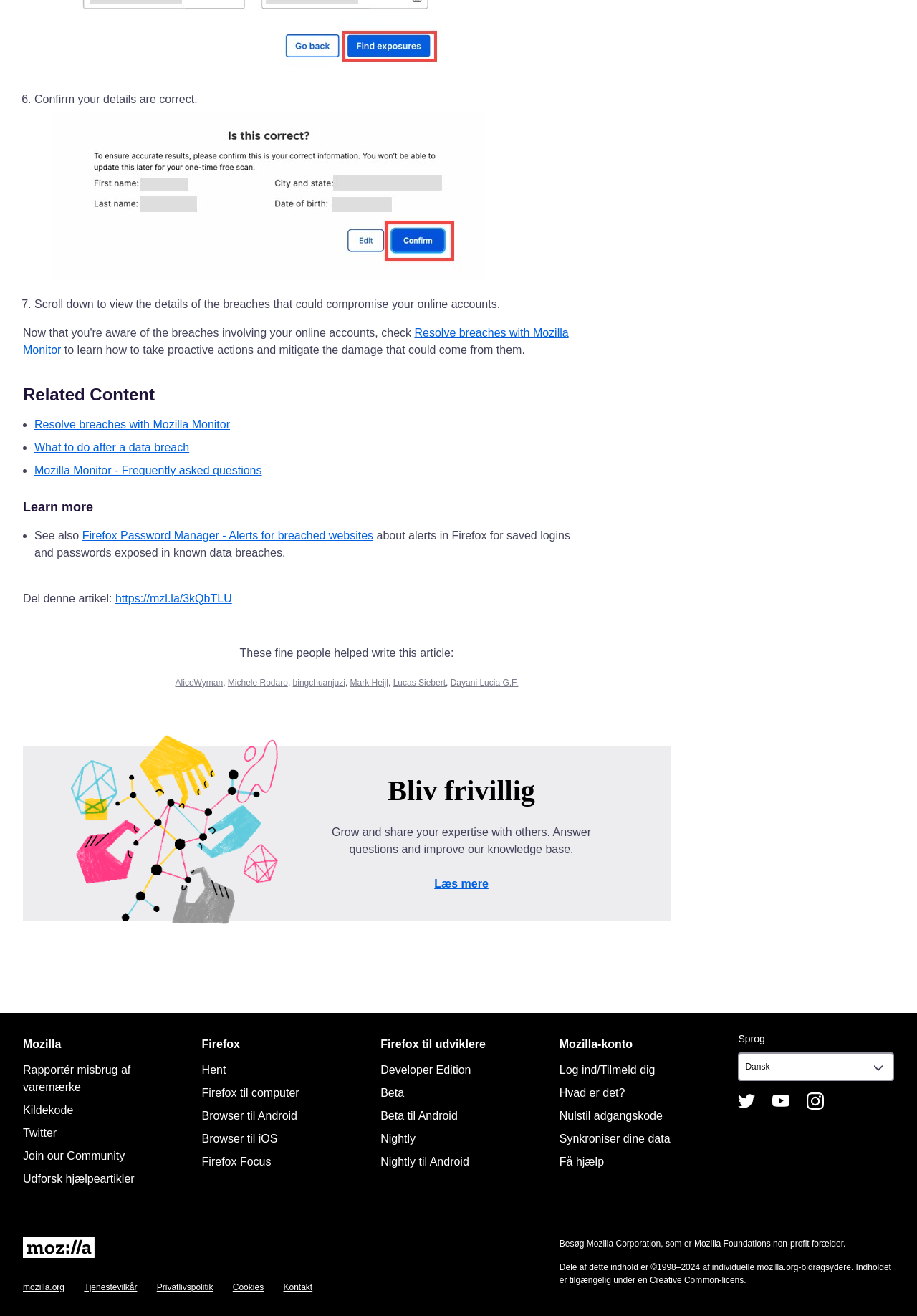Specify the bounding box coordinates of the element's area that should be clicked to execute the given instruction: "Check out Mozilla Monitor - Frequently asked questions". The coordinates should be four float numbers between 0 and 1, i.e., [left, top, right, bottom].

[0.038, 0.353, 0.286, 0.362]